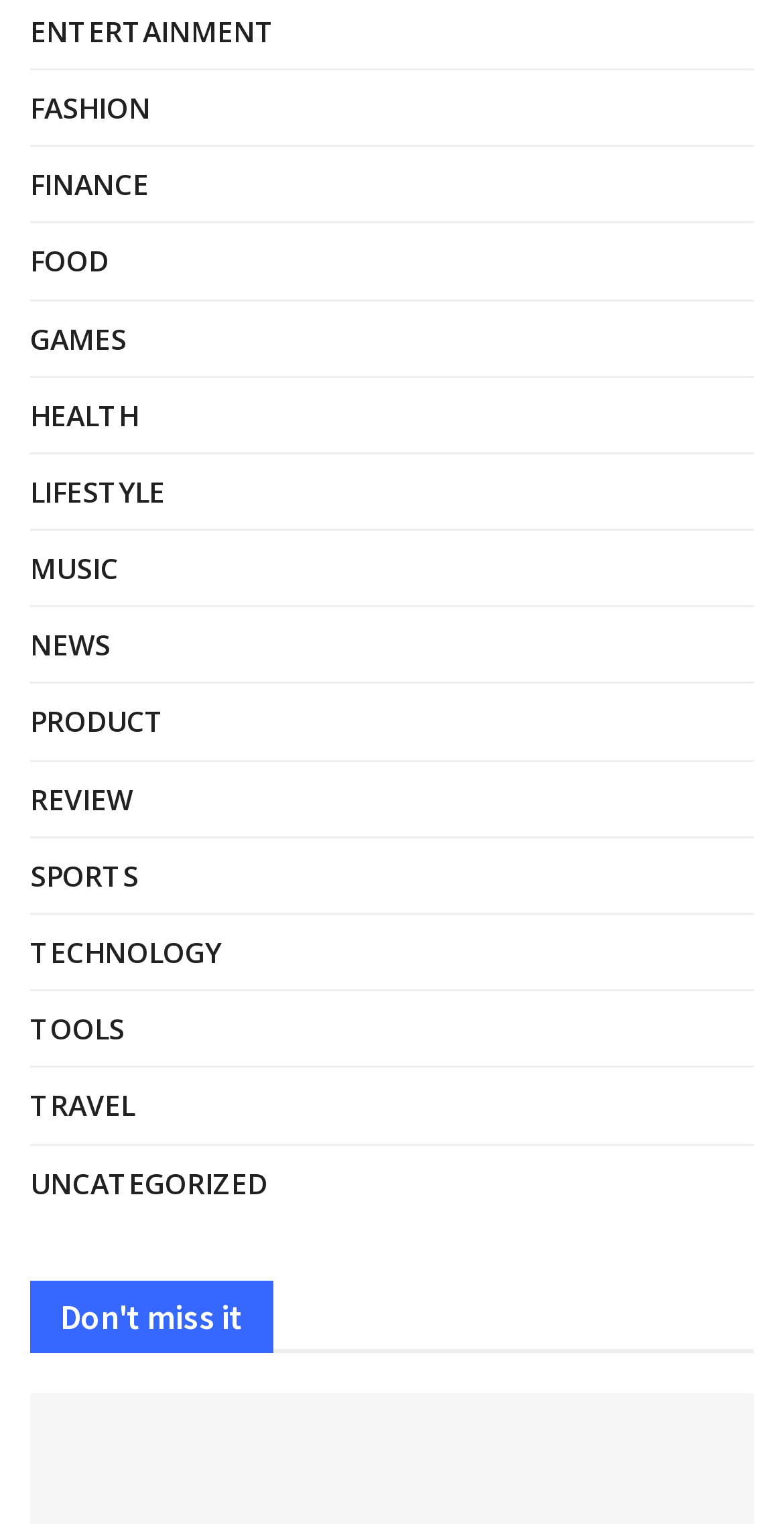What is the last category listed? Please answer the question using a single word or phrase based on the image.

UNCATEGORIZED